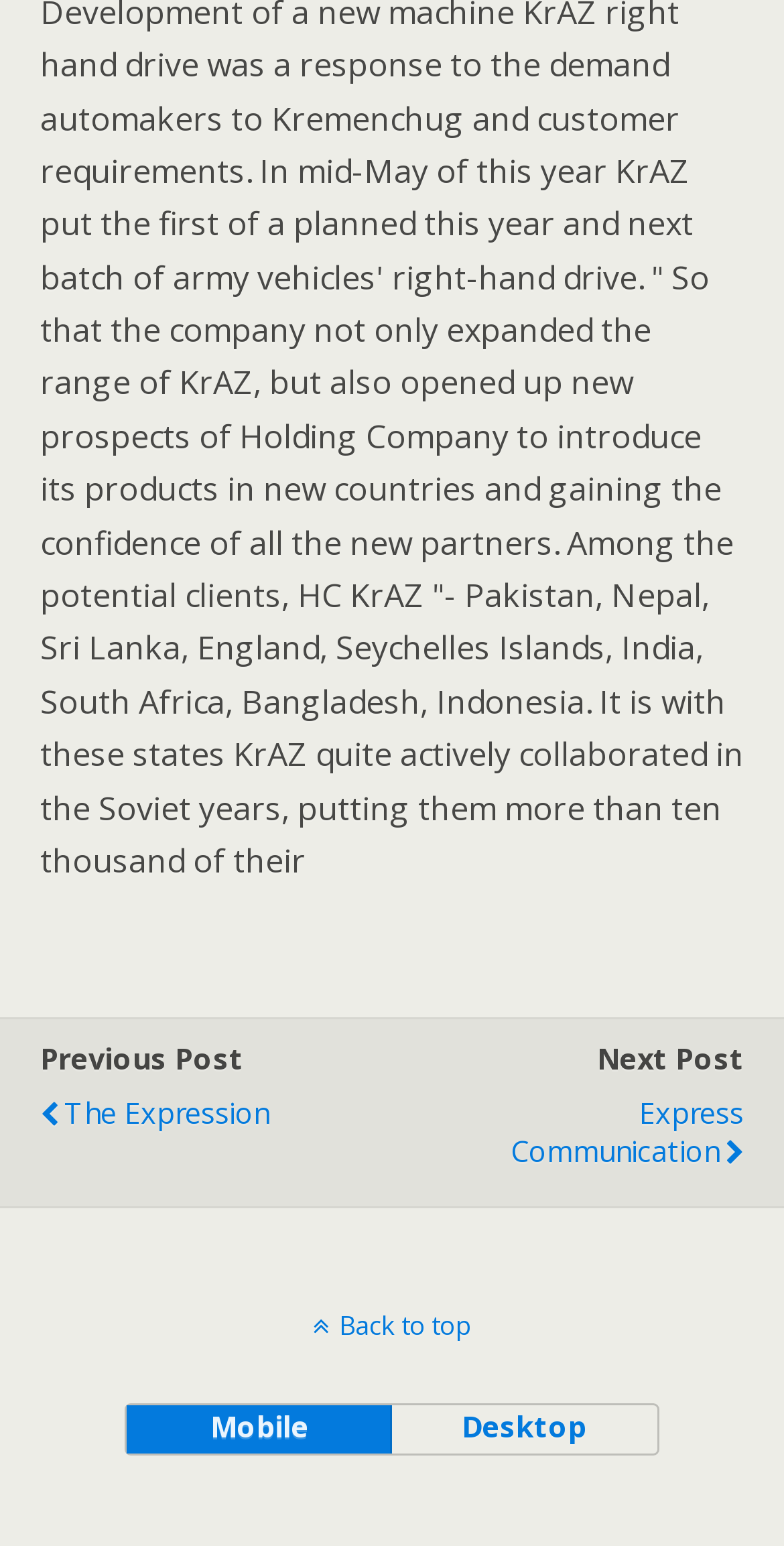What is the position of the 'Next Post' text?
Give a single word or phrase as your answer by examining the image.

Right side